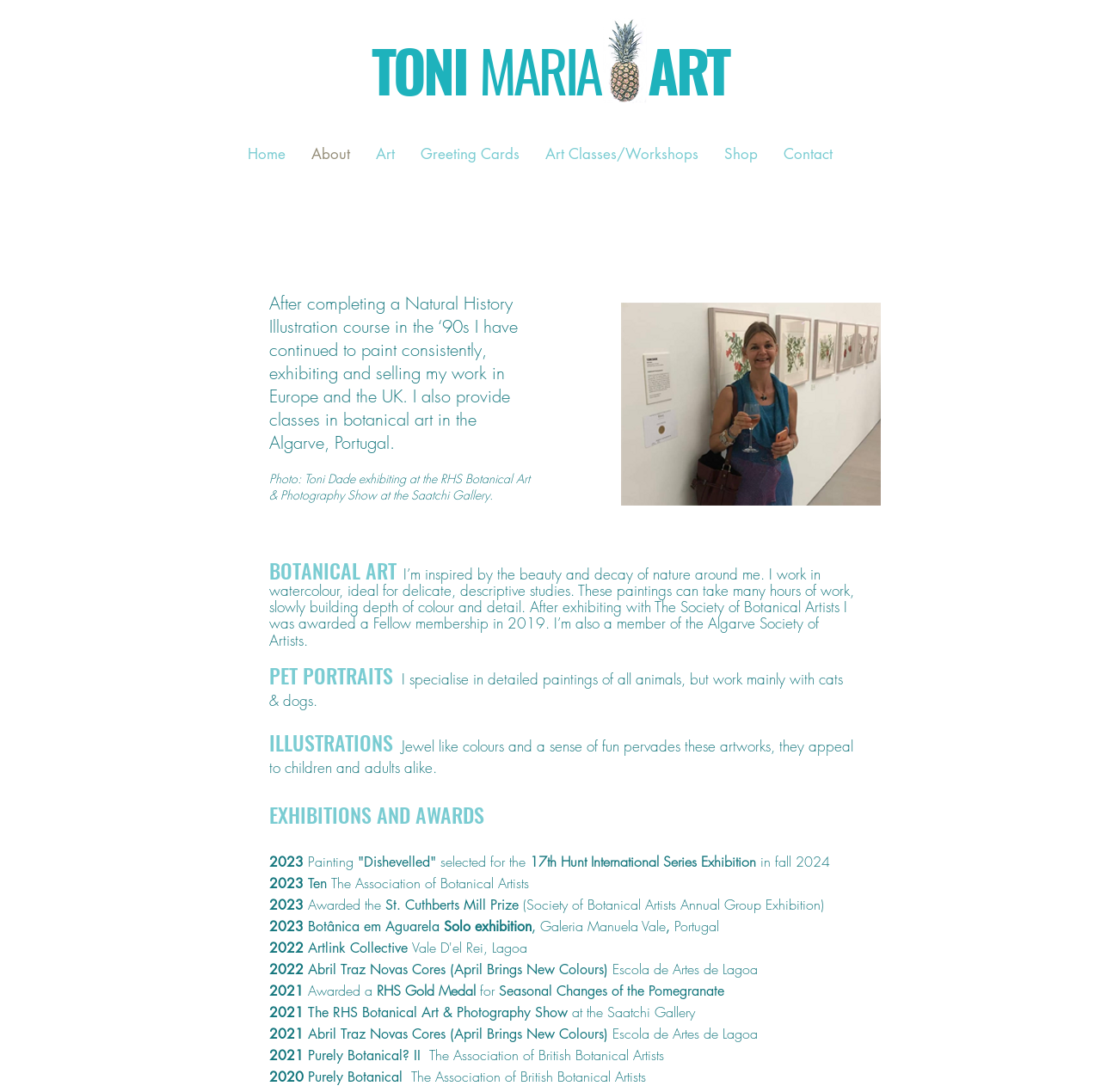Provide a one-word or brief phrase answer to the question:
What is the subject of the artist's pet portraits?

Cats and dogs